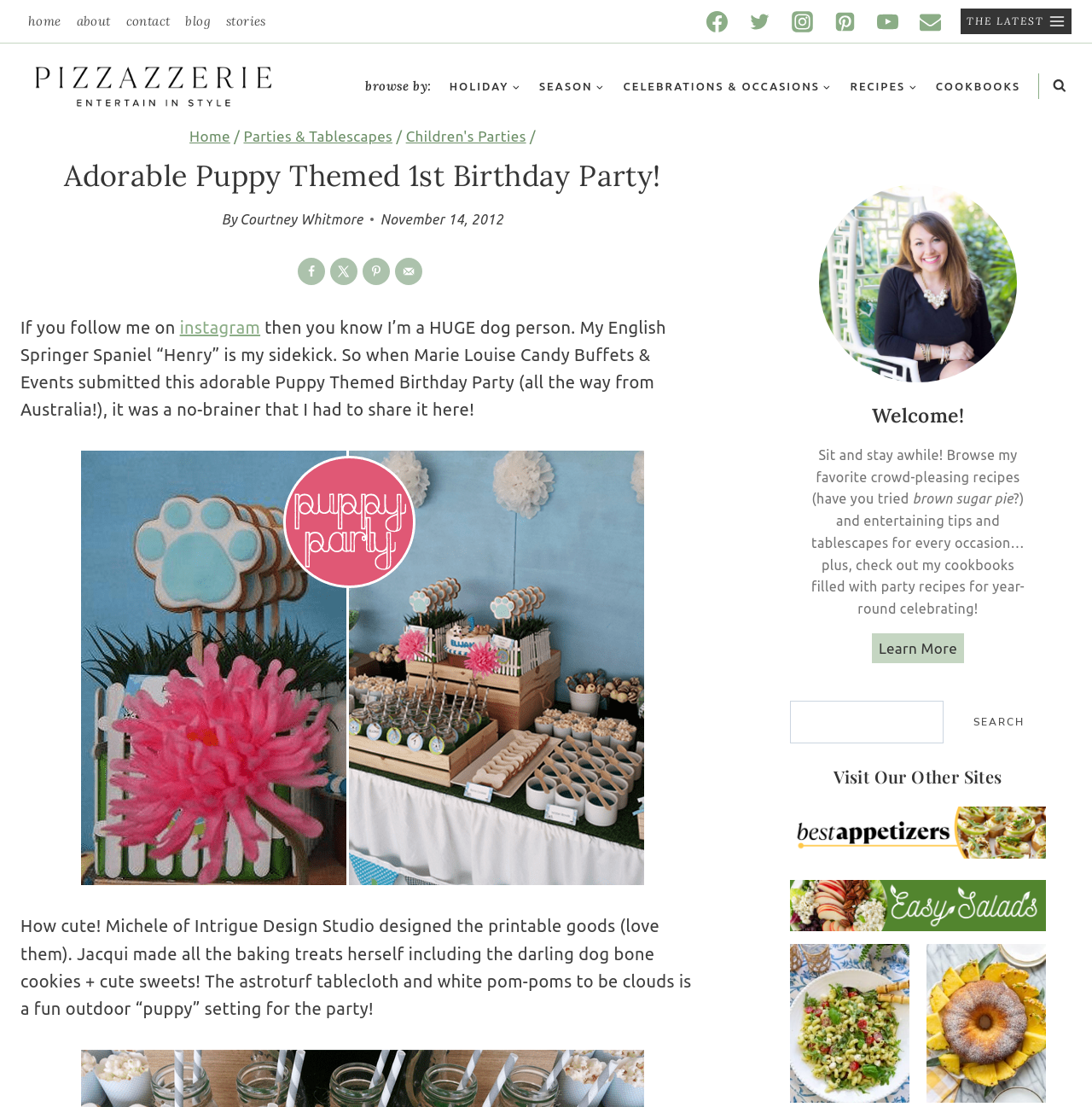What is the author's occupation? Analyze the screenshot and reply with just one word or a short phrase.

Party planner or blogger